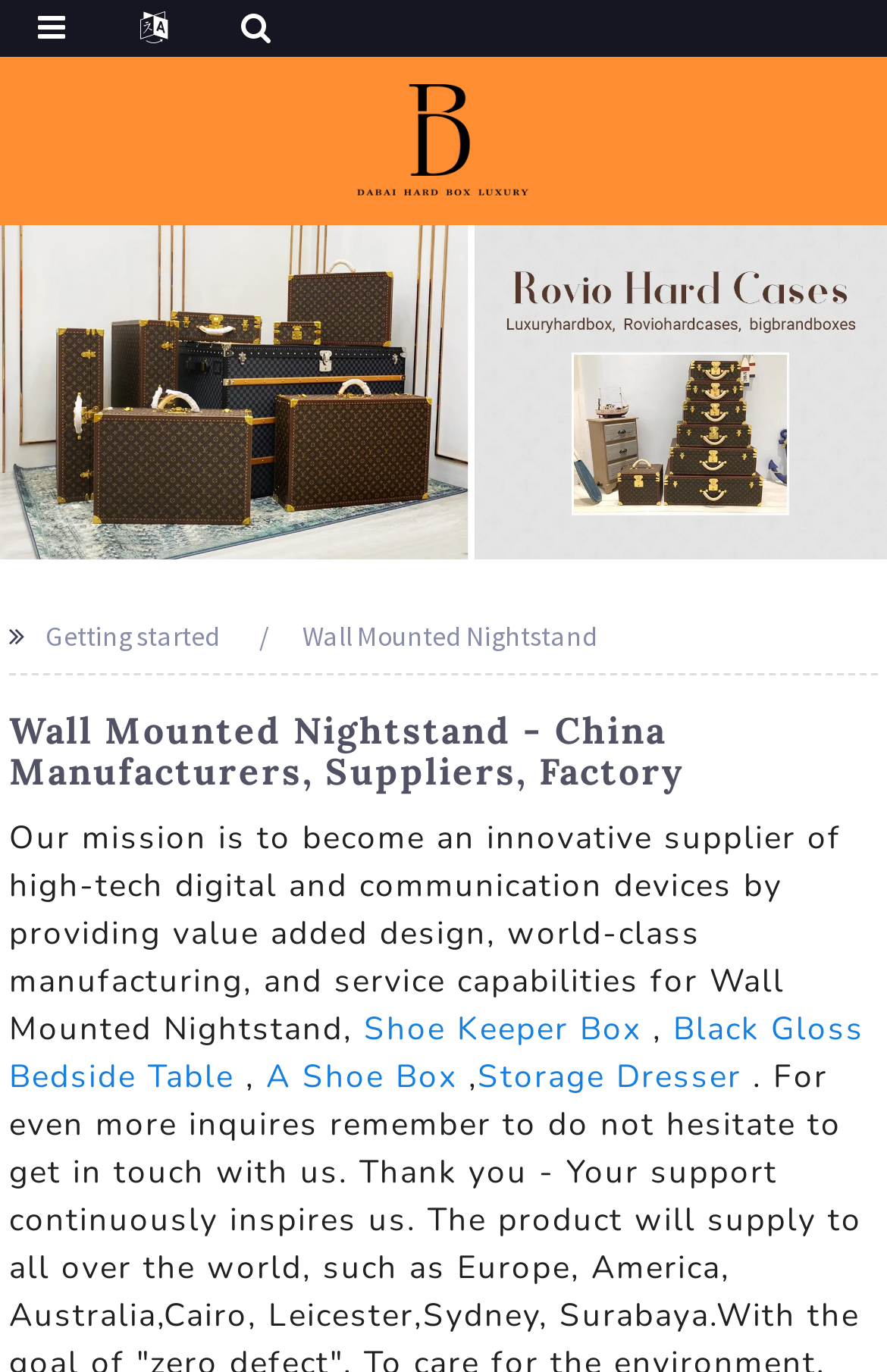What is the bounding box coordinate of the 'Getting started' text?
Refer to the image and give a detailed answer to the query.

I found a static text element with the text 'Getting started' and its corresponding bounding box coordinates are [0.051, 0.451, 0.248, 0.476].